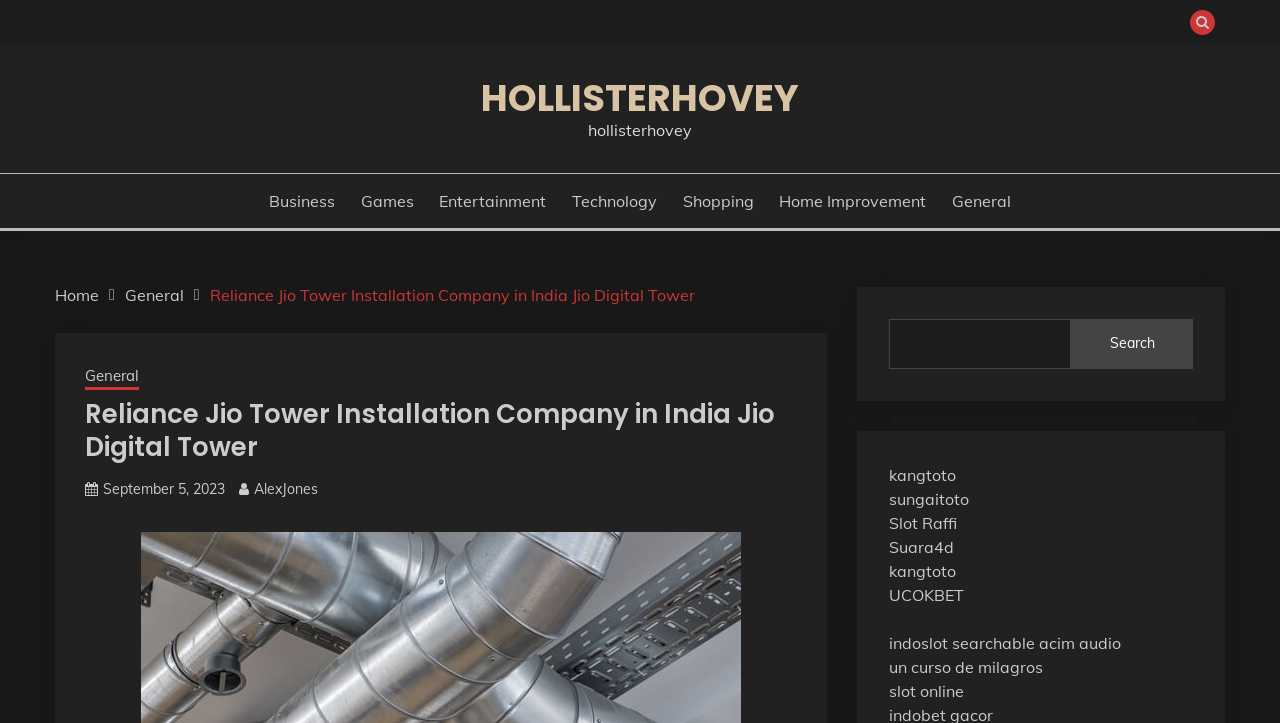Using the information in the image, give a comprehensive answer to the question: 
How many links are there in the breadcrumbs navigation?

I examined the breadcrumbs navigation section and counted the number of links, which includes Home, General, and Reliance Jio Tower Installation Company in India Jio Digital Tower, totaling 3 links.